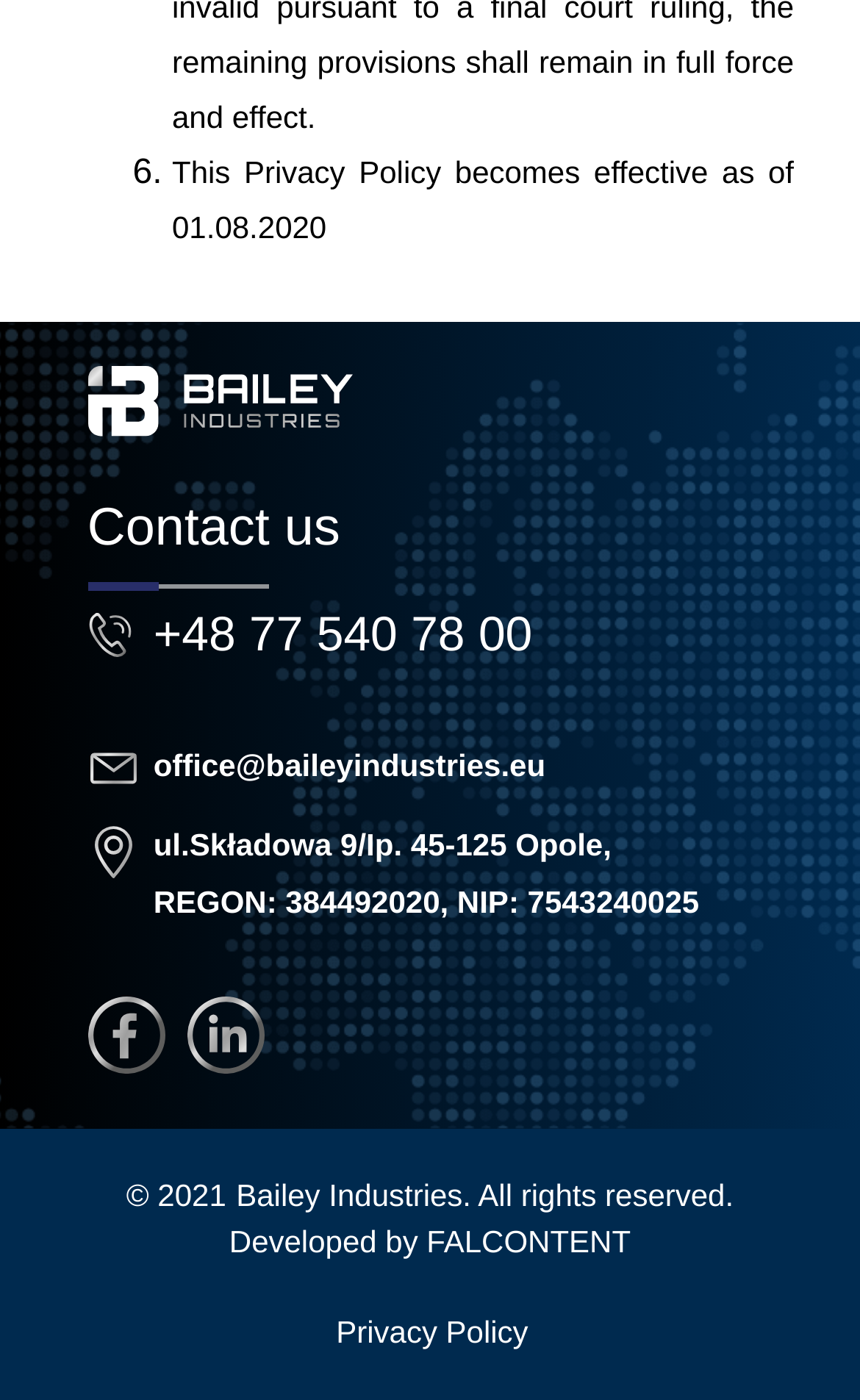Given the element description, predict the bounding box coordinates in the format (top-left x, top-left y, bottom-right x, bottom-right y), using floating point numbers between 0 and 1: Privacy Policy

[0.391, 0.938, 0.614, 0.963]